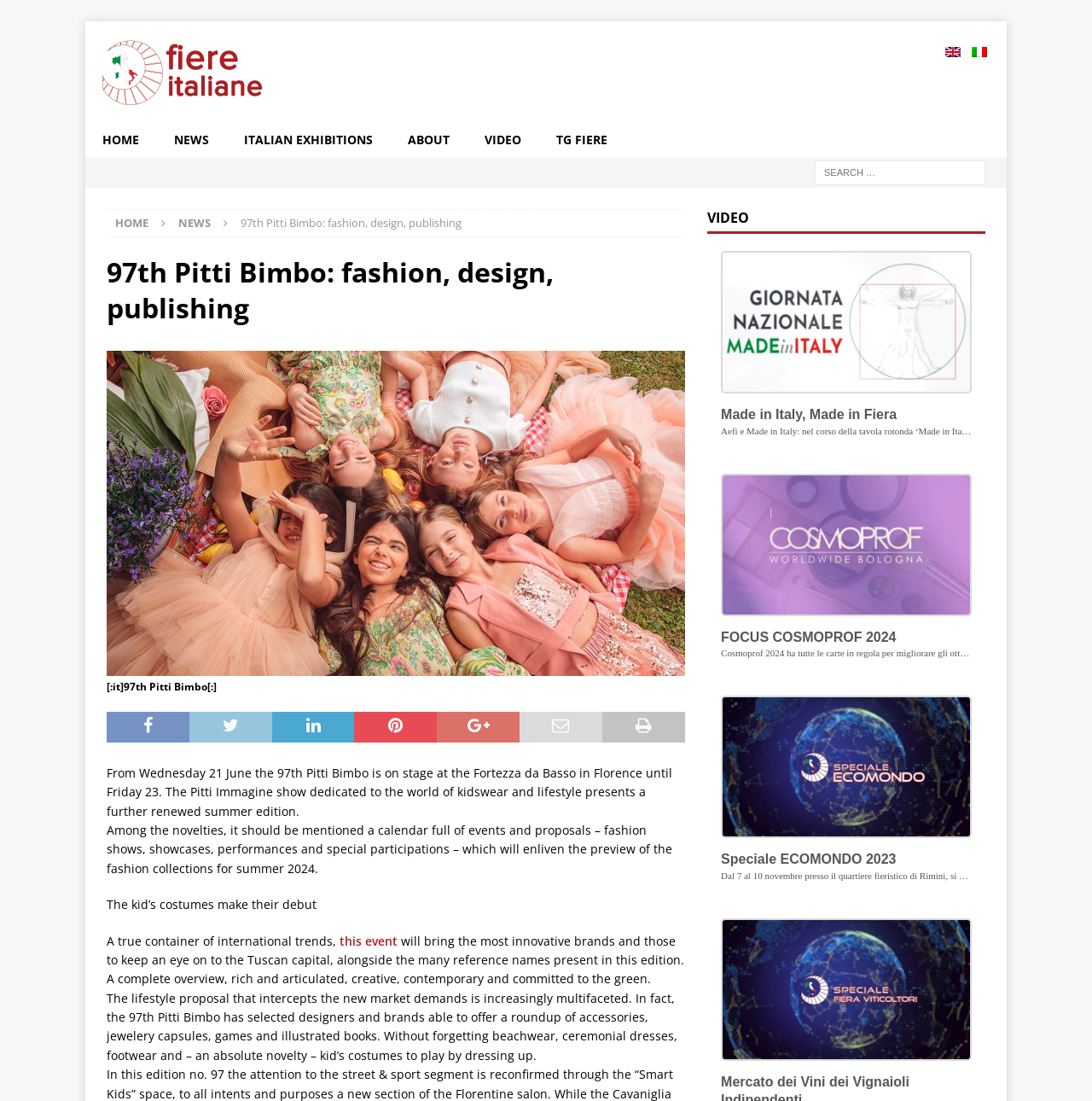Please find the bounding box coordinates of the element that you should click to achieve the following instruction: "Watch the video 'Made in Italy, Made in Fiera'". The coordinates should be presented as four float numbers between 0 and 1: [left, top, right, bottom].

[0.66, 0.228, 0.89, 0.357]